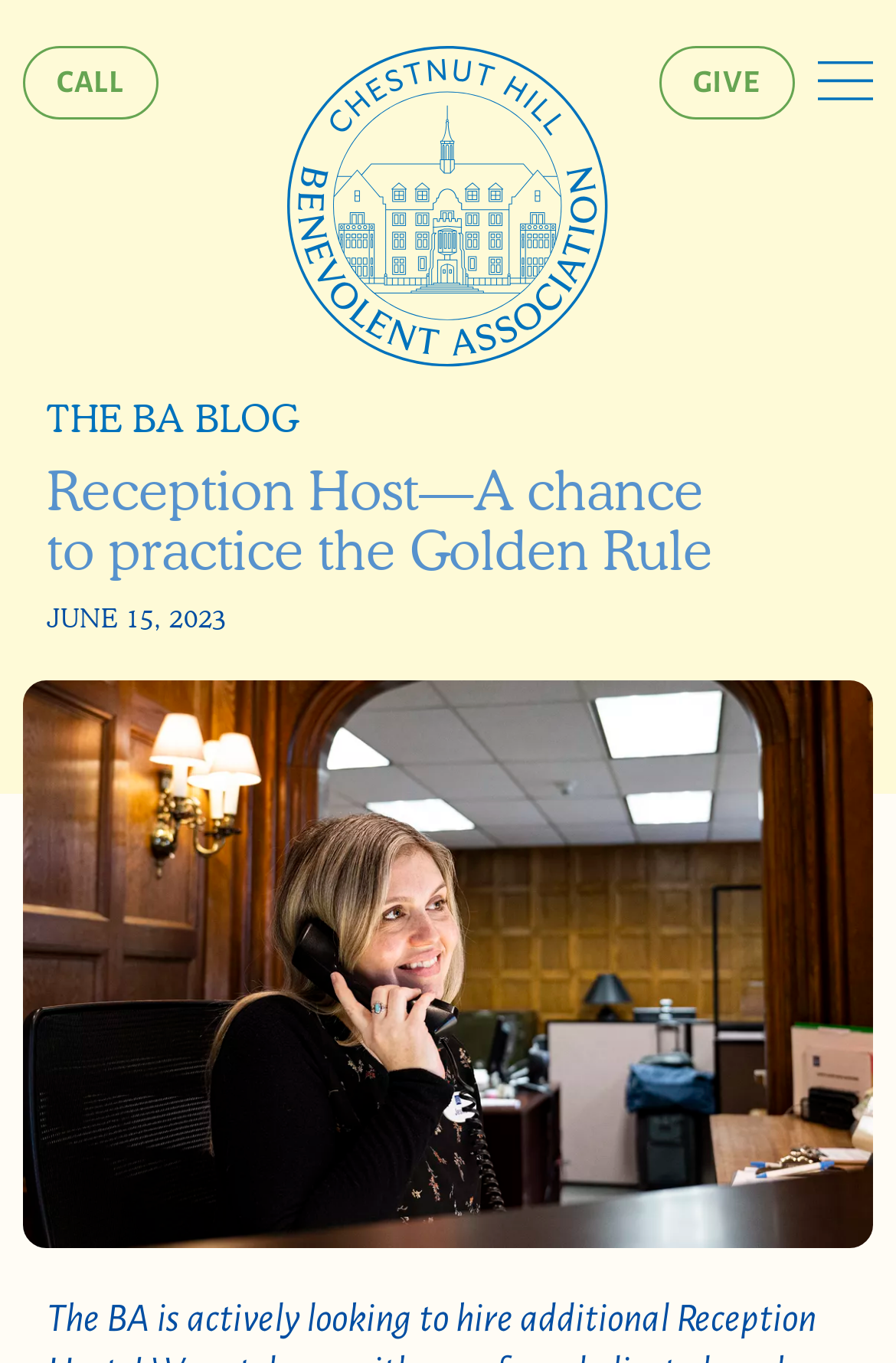Extract the heading text from the webpage.

Reception Host—A chance to practice the Golden Rule